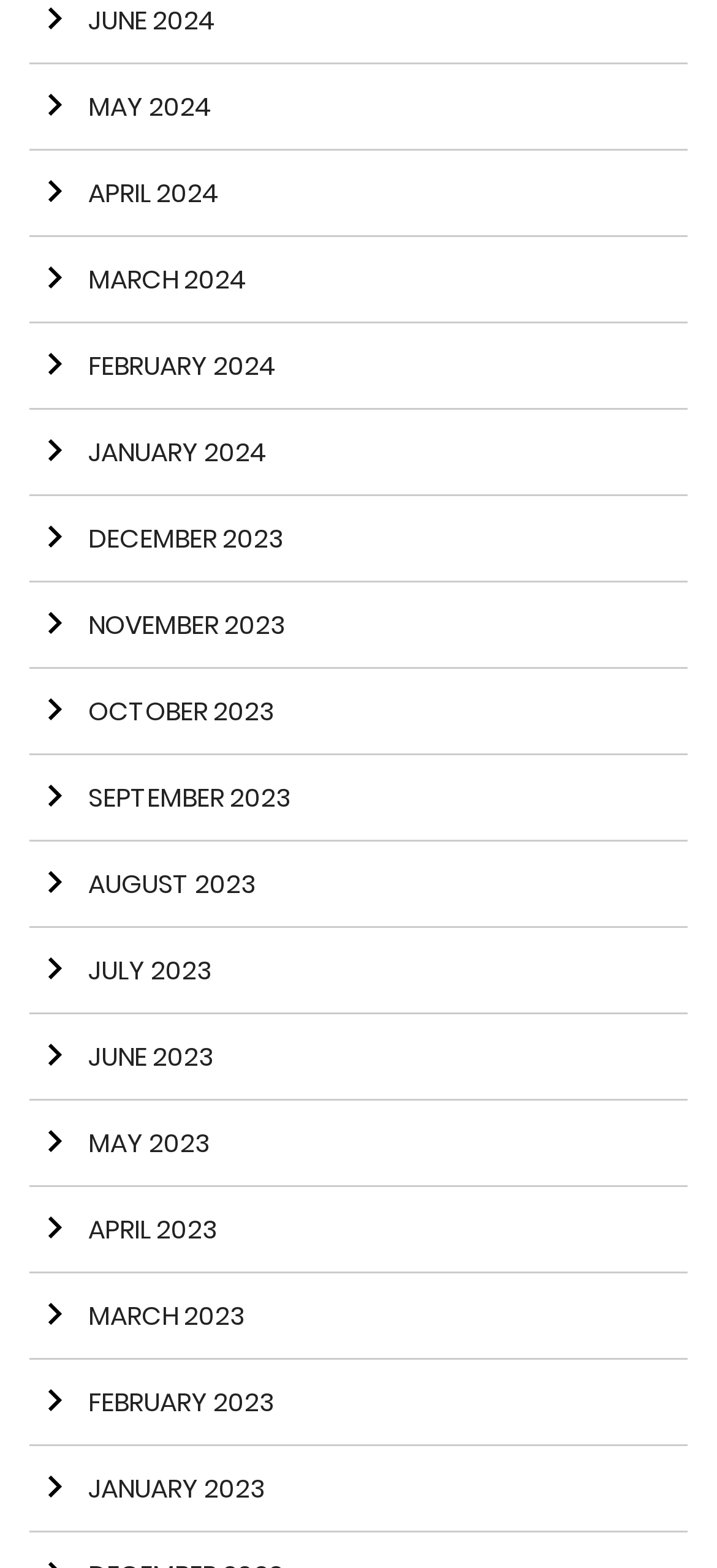Determine the bounding box coordinates of the element's region needed to click to follow the instruction: "View MARCH 2024". Provide these coordinates as four float numbers between 0 and 1, formatted as [left, top, right, bottom].

[0.041, 0.152, 0.959, 0.207]